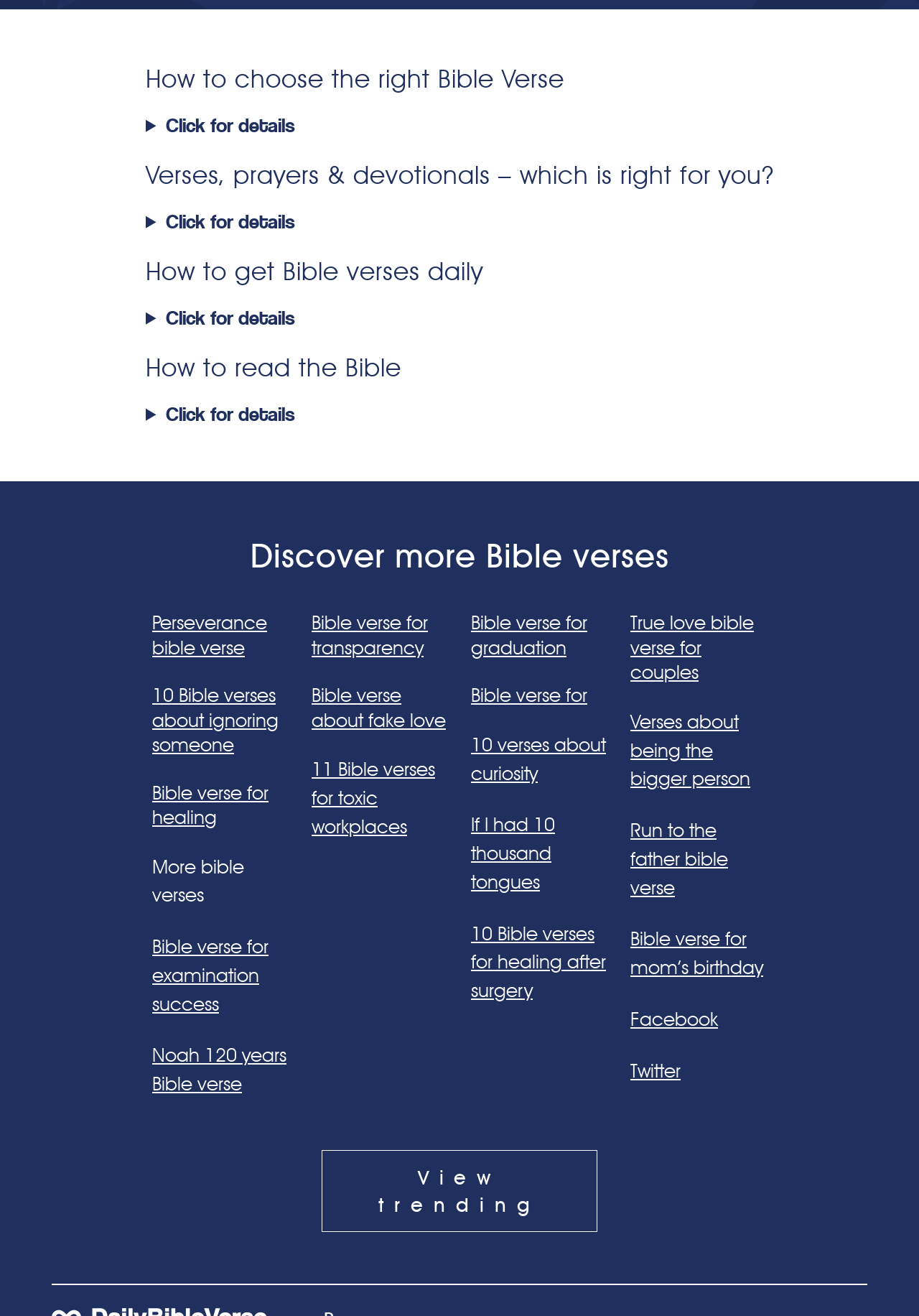Could you determine the bounding box coordinates of the clickable element to complete the instruction: "Explore more Bible verses"? Provide the coordinates as four float numbers between 0 and 1, i.e., [left, top, right, bottom].

[0.35, 0.874, 0.65, 0.936]